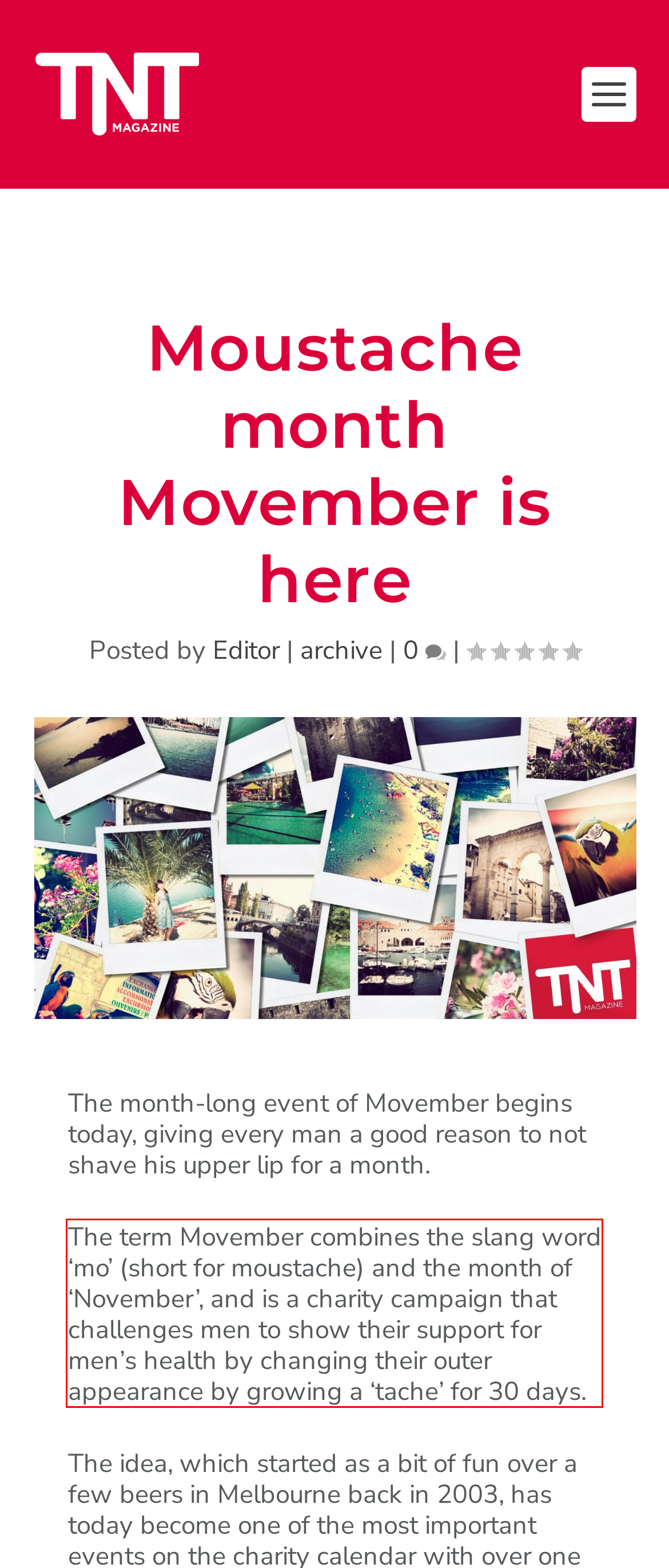Given a screenshot of a webpage, locate the red bounding box and extract the text it encloses.

The term Movember combines the slang word ‘mo’ (short for moustache) and the month of ‘November’, and is a charity campaign that challenges men to show their support for men’s health by changing their outer appearance by growing a ‘tache’ for 30 days.